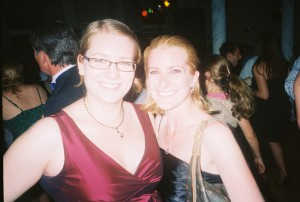Respond to the question below with a concise word or phrase:
What is the atmosphere of the event in the background?

Festive